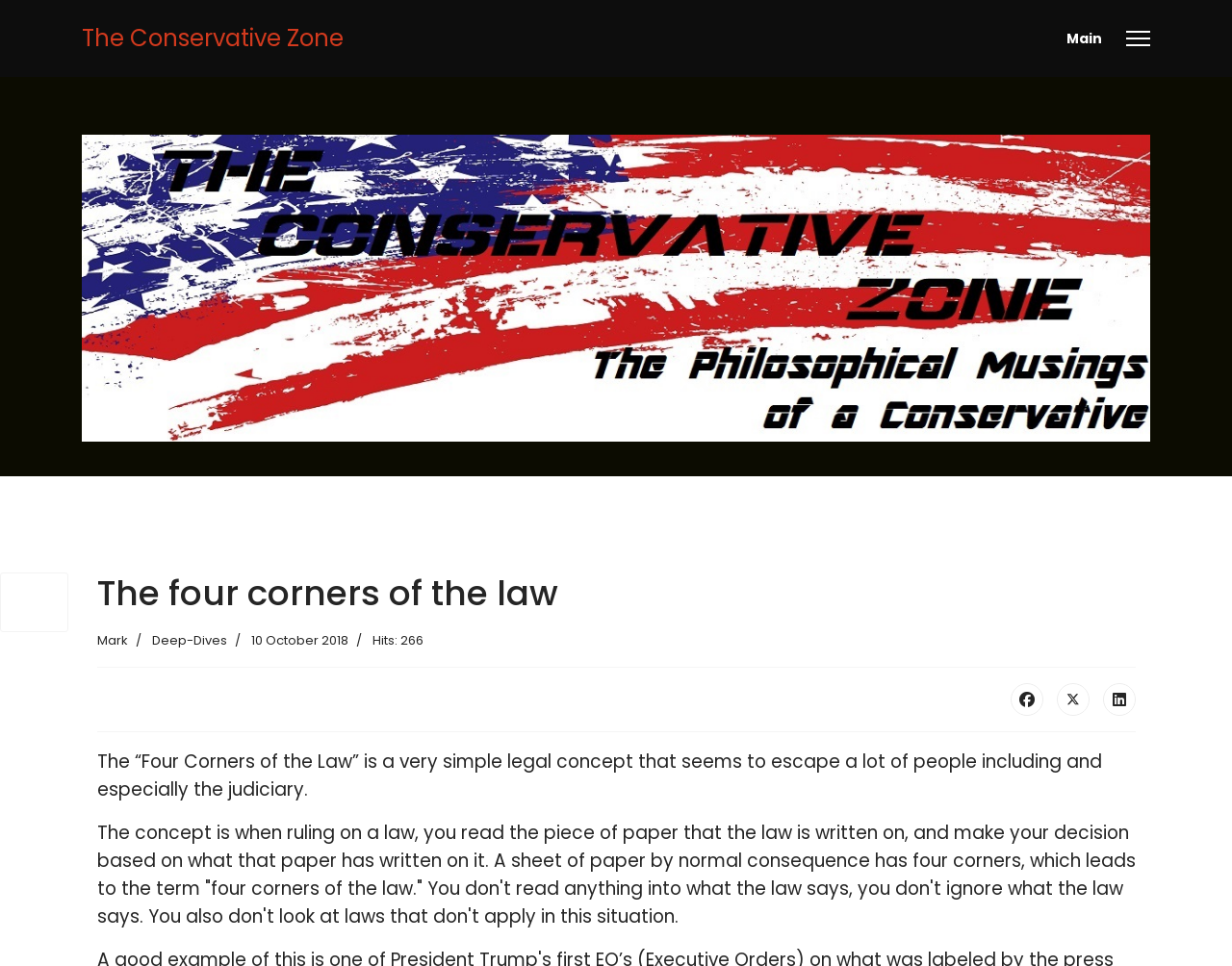Please respond to the question using a single word or phrase:
What is the concept of 'Four Corners of the Law'?

Reading a law based on what is written on the paper